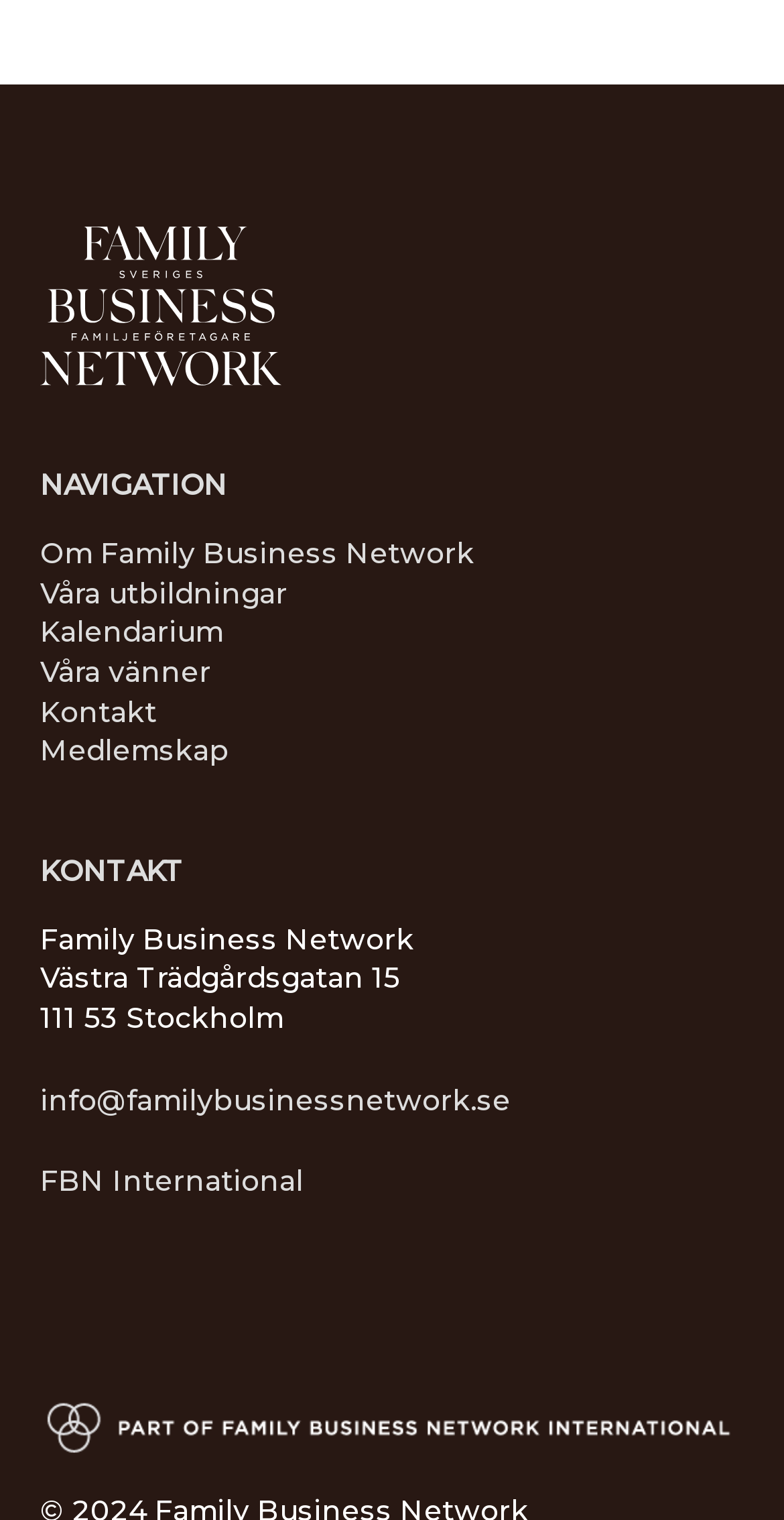Using the information shown in the image, answer the question with as much detail as possible: What is the name of the international organization related to the business?

The name of the international organization related to the business can be found in the link element 'FBN International' located below the email address, which provides a connection to a larger network.